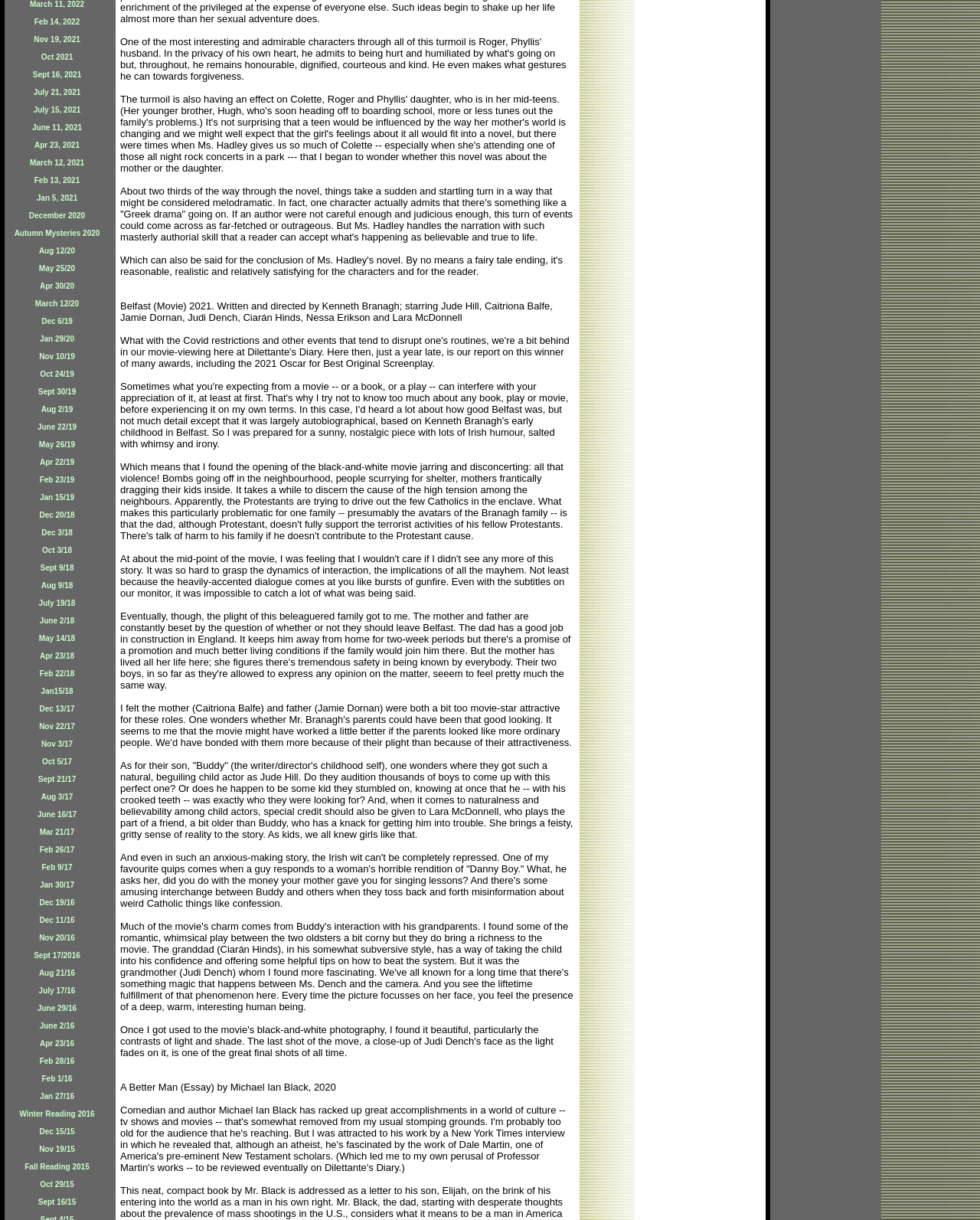Provide the bounding box coordinates of the HTML element this sentence describes: "Dec 11/16". The bounding box coordinates consist of four float numbers between 0 and 1, i.e., [left, top, right, bottom].

[0.04, 0.748, 0.076, 0.758]